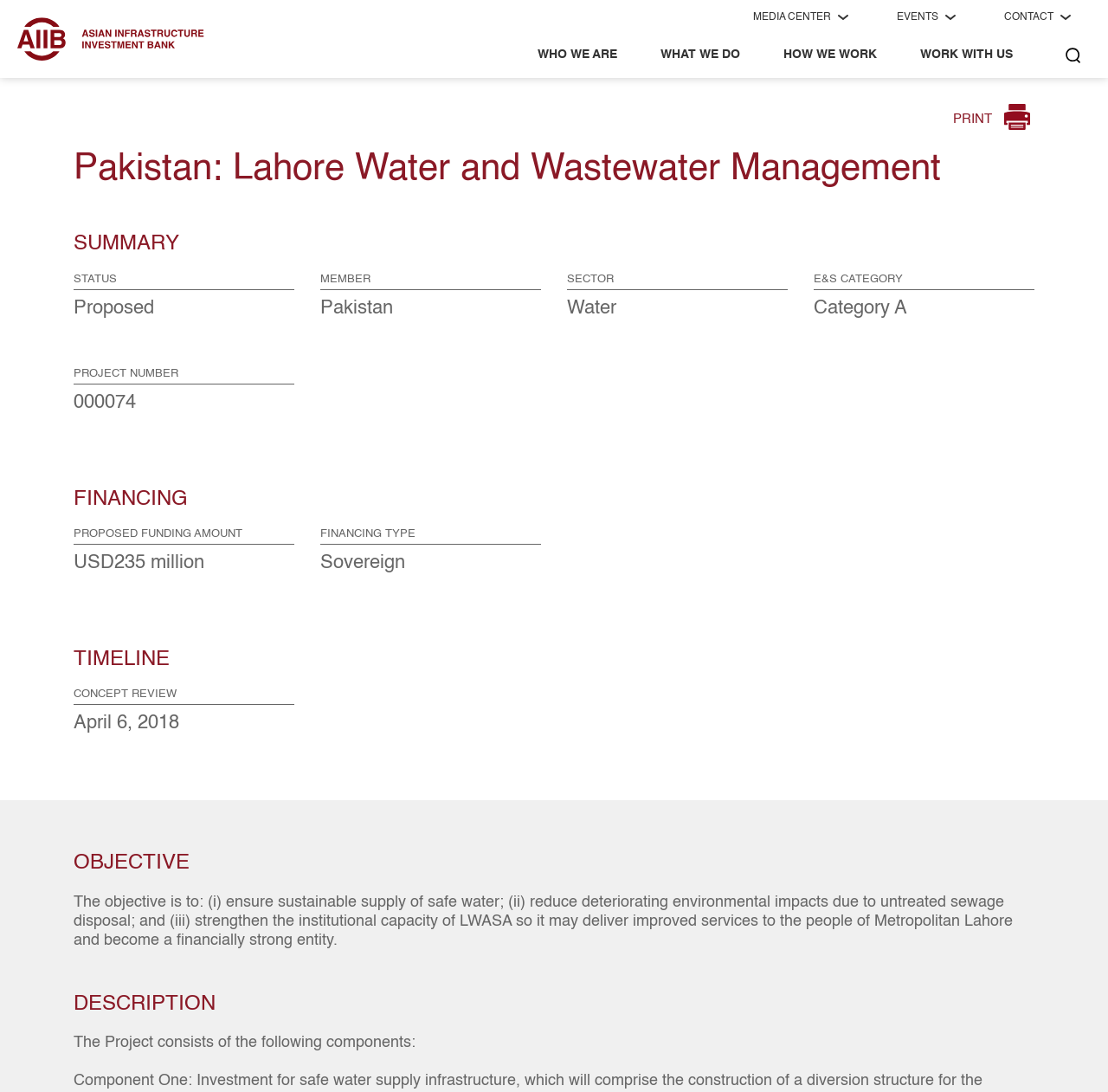What is the objective of the project?
Refer to the image and provide a thorough answer to the question.

I found the objective of the project by looking at the 'OBJECTIVE' section, where it is stated as 'The objective is to: (i) ensure sustainable supply of safe water; (ii) reduce deteriorating environmental impacts due to untreated sewage disposal; and (iii) strengthen the institutional capacity of LWASA so it may deliver improved services to the people of Metropolitan Lahore and become a financially strong entity'.